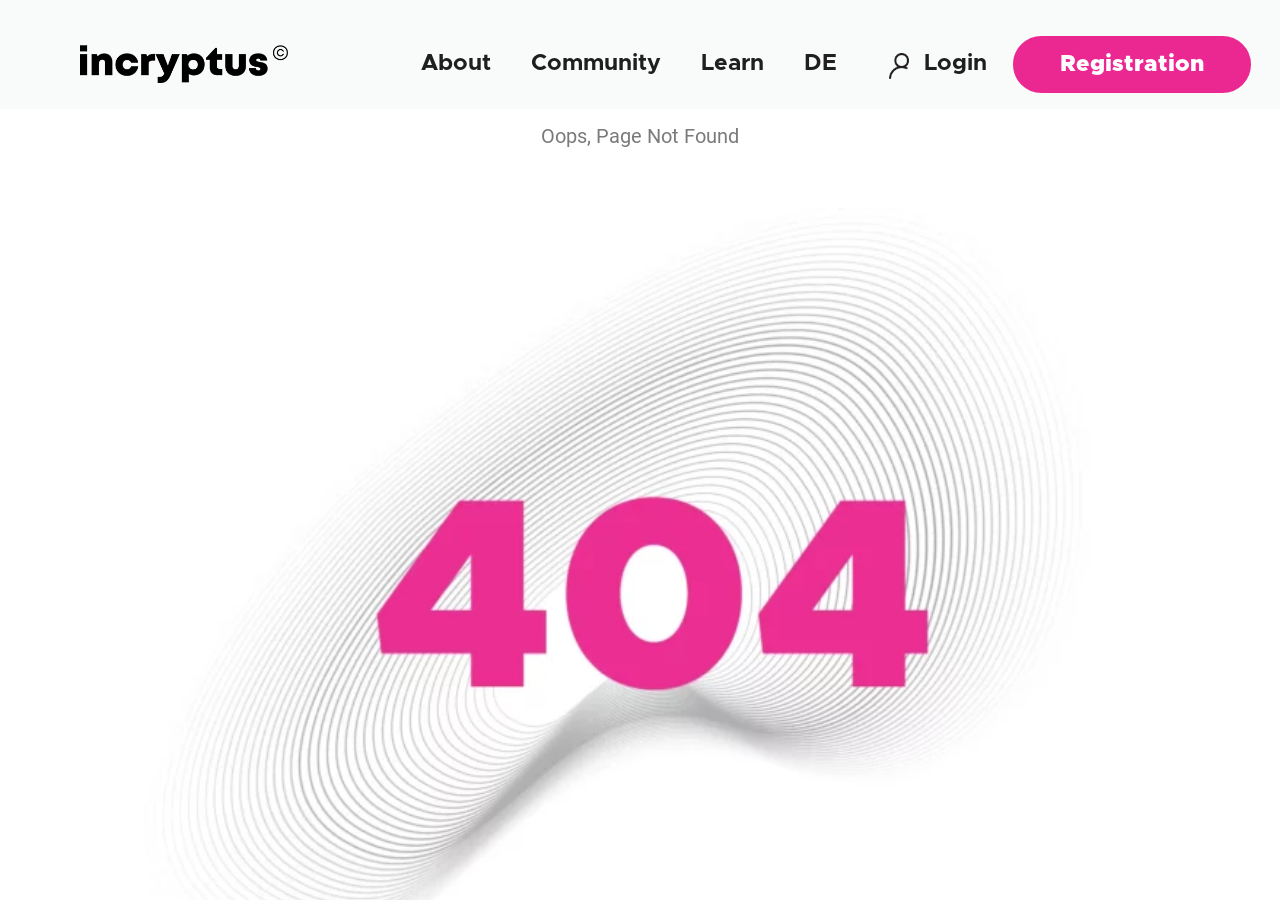Please provide a one-word or short phrase answer to the question:
Is there a login option?

Yes